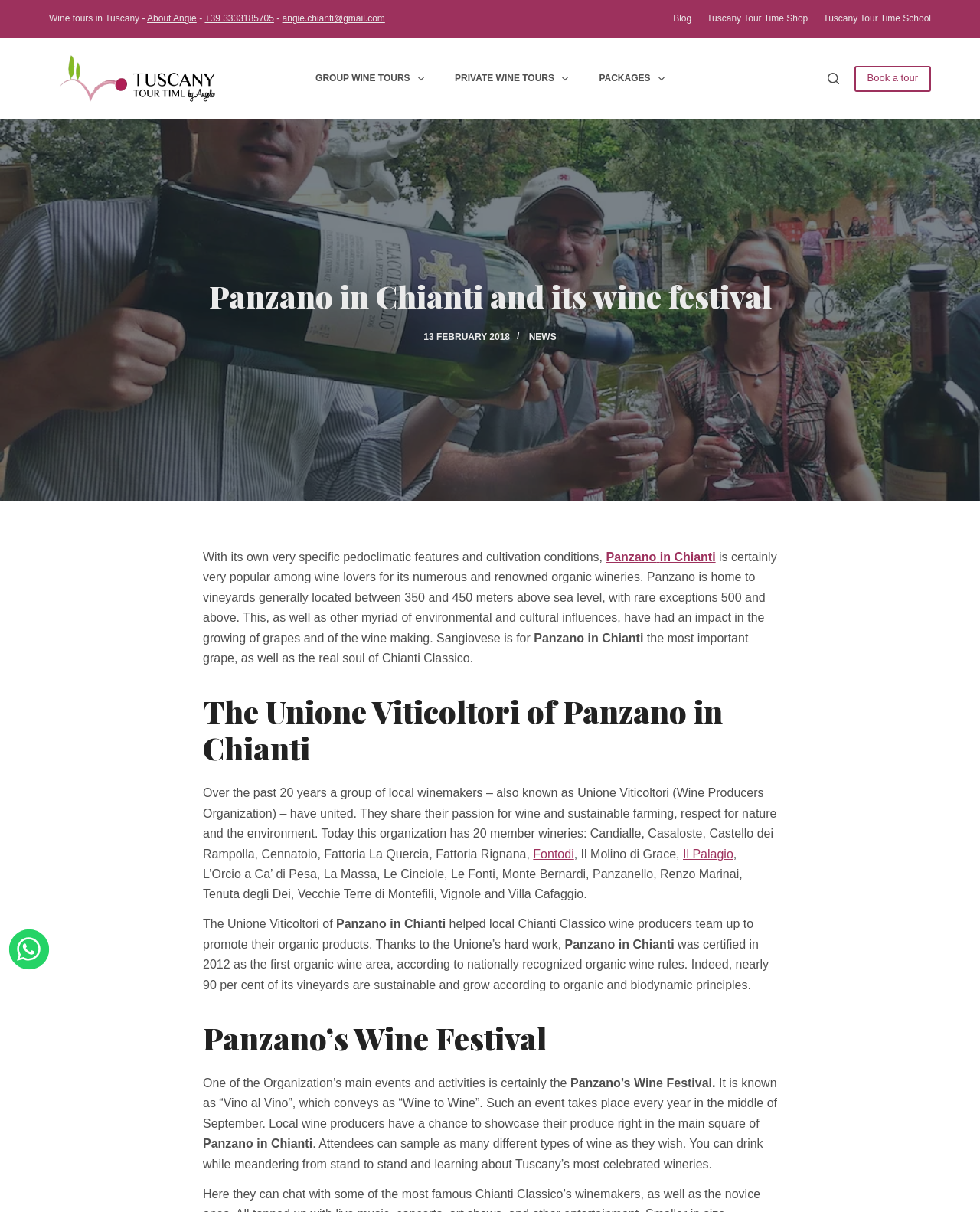What is the name of the grape variety mentioned as the most important in Chianti Classico?
Refer to the image and give a detailed response to the question.

I found the answer by reading the text in the webpage, specifically the section where it mentions 'Sangiovese is for the most important grape, as well as the real soul of Chianti Classico'.